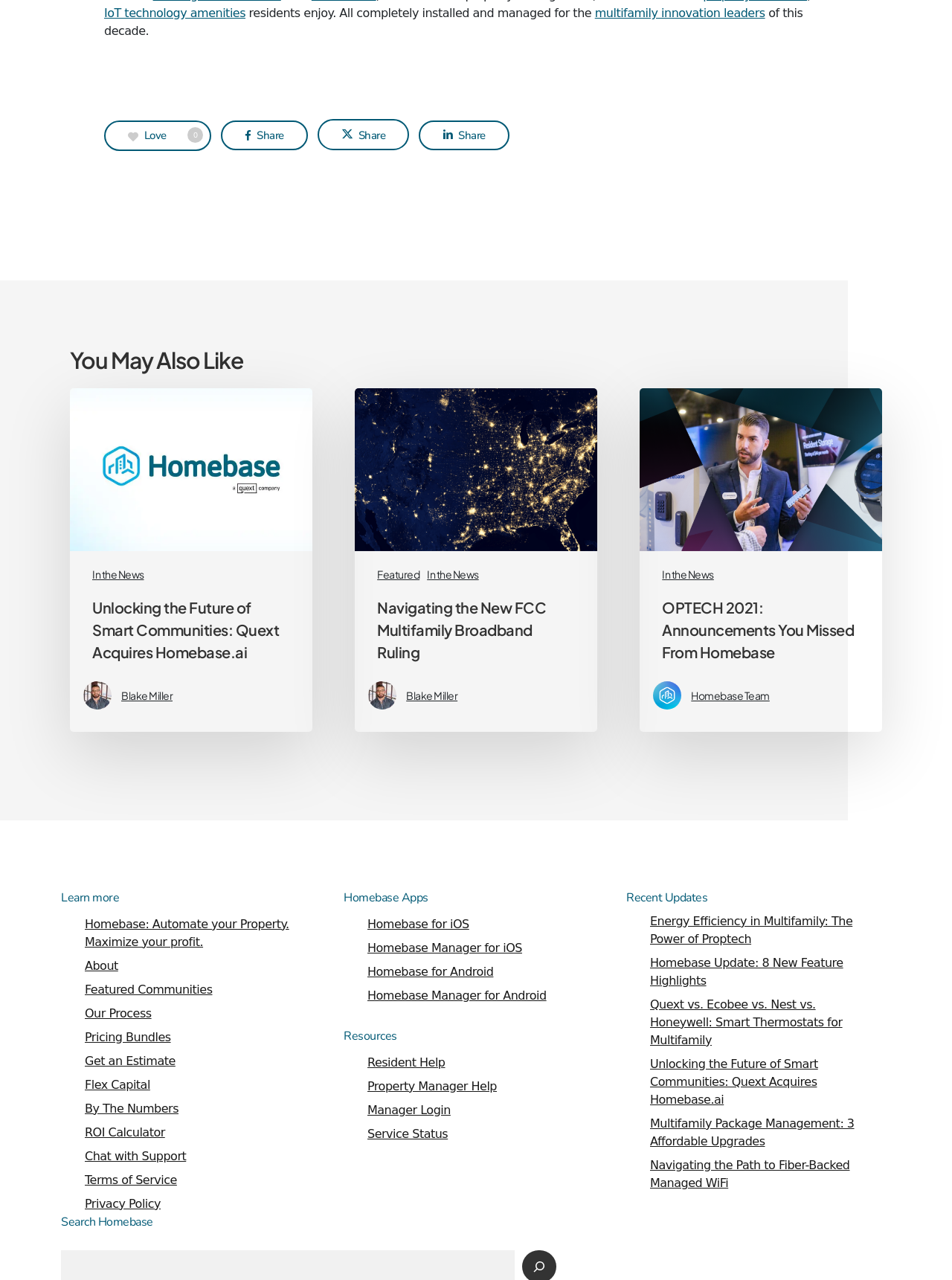What is the topic of the article 'Navigating the New FCC Multifamily Broadband Ruling'?
Using the image provided, answer with just one word or phrase.

FCC Multifamily Broadband Ruling